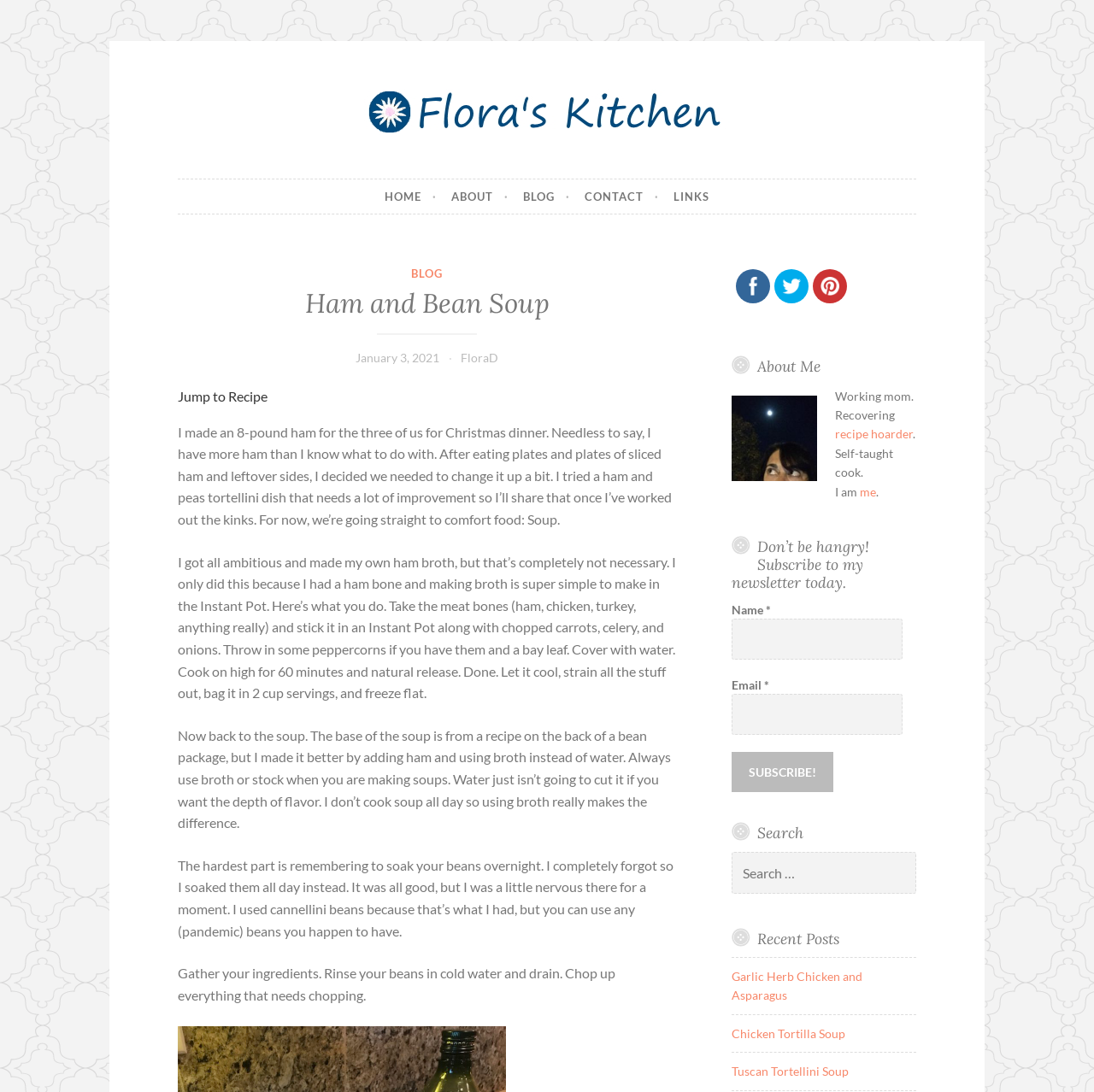Please identify the bounding box coordinates of the region to click in order to complete the given instruction: "Search for something". The coordinates should be four float numbers between 0 and 1, i.e., [left, top, right, bottom].

[0.669, 0.78, 0.838, 0.818]